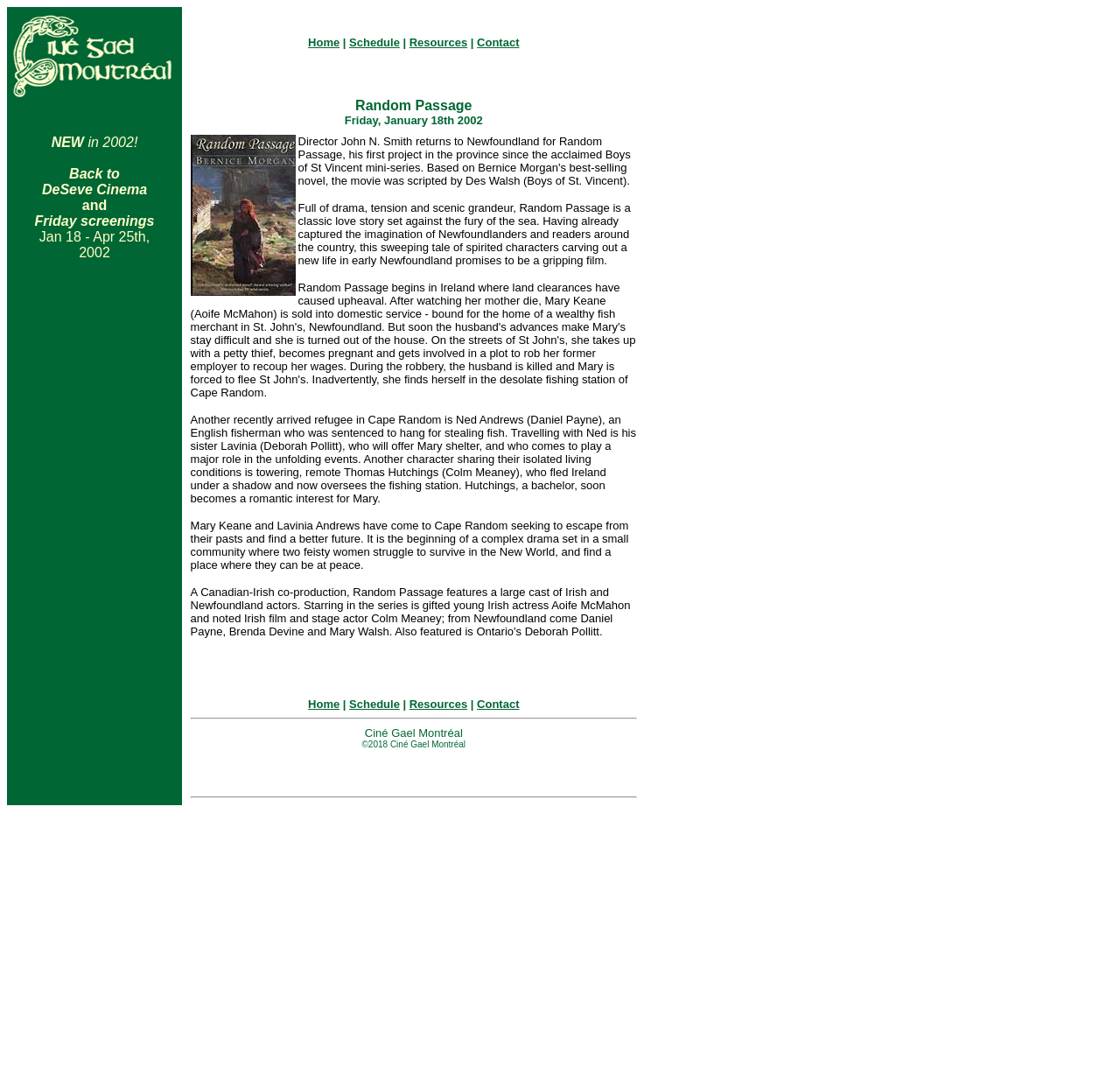Please identify the bounding box coordinates of the element's region that should be clicked to execute the following instruction: "Search for something". The bounding box coordinates must be four float numbers between 0 and 1, i.e., [left, top, right, bottom].

None